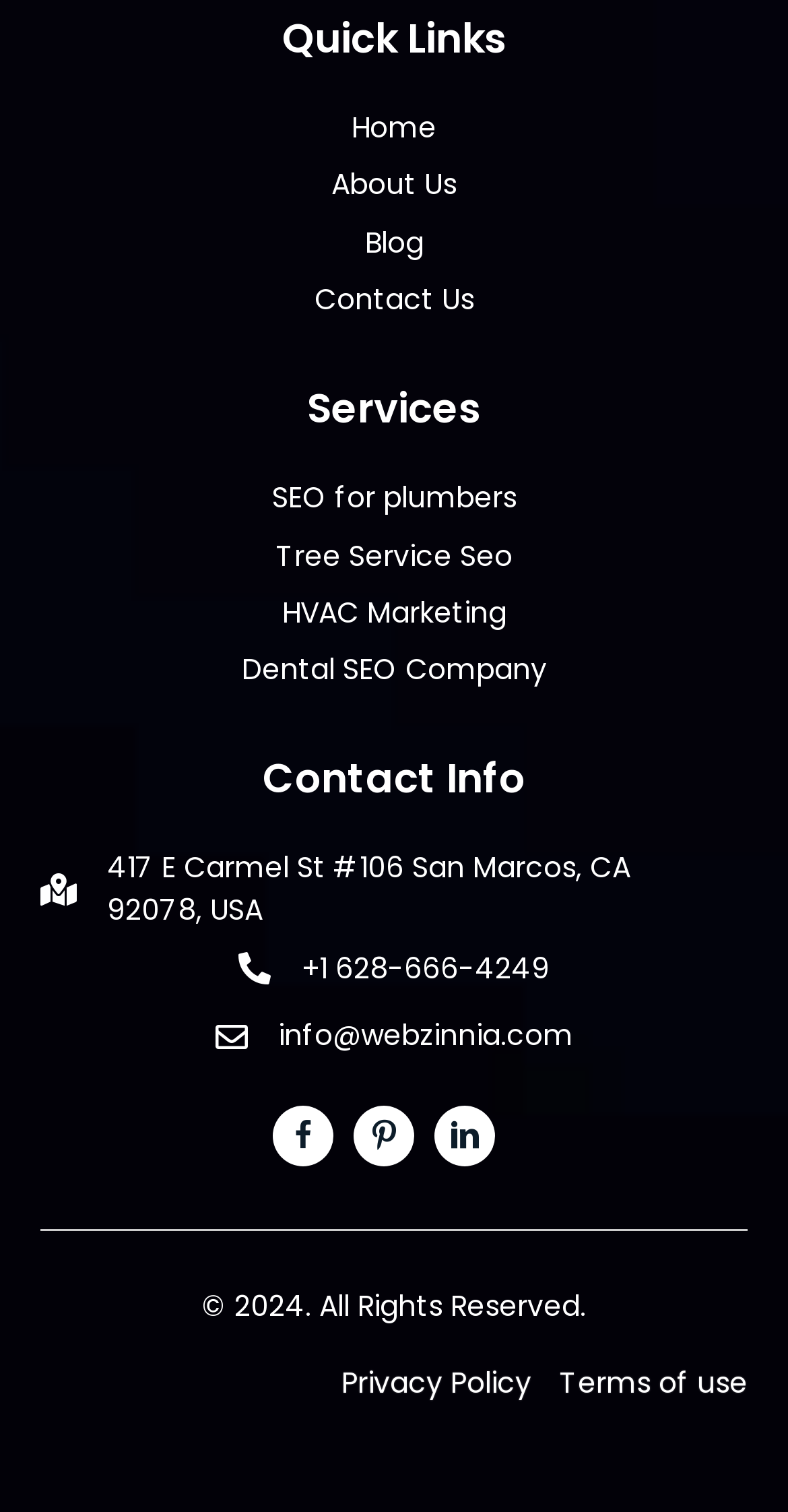Find the bounding box coordinates of the element to click in order to complete this instruction: "learn about the company". The bounding box coordinates must be four float numbers between 0 and 1, denoted as [left, top, right, bottom].

[0.421, 0.109, 0.579, 0.135]